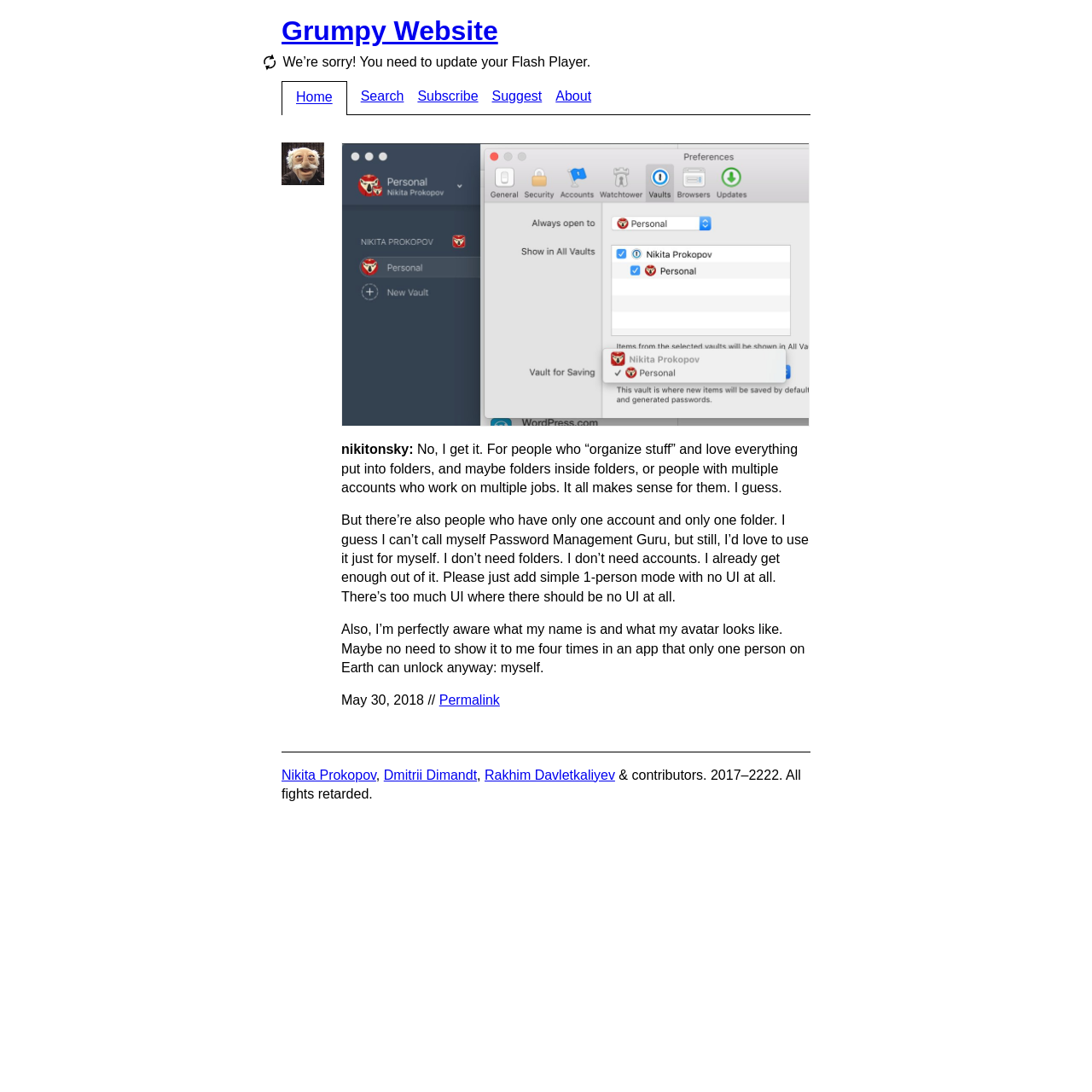How many contributors are mentioned at the bottom of the page?
Use the screenshot to answer the question with a single word or phrase.

3